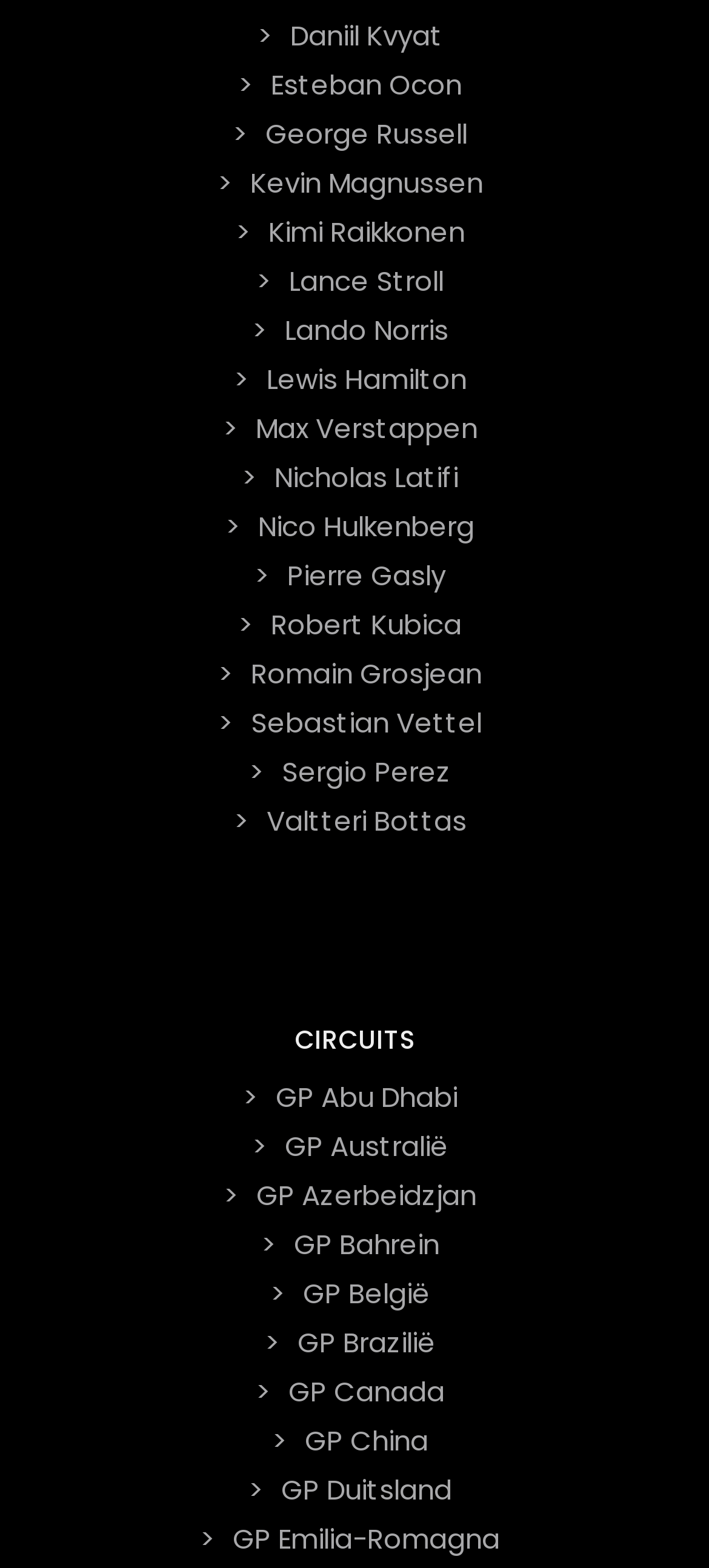Based on the image, give a detailed response to the question: How many Formula 1 drivers are listed?

I counted the number of links with driver names, starting from 'Daniil Kvyat' to 'Valtteri Bottas', and found 20 links.